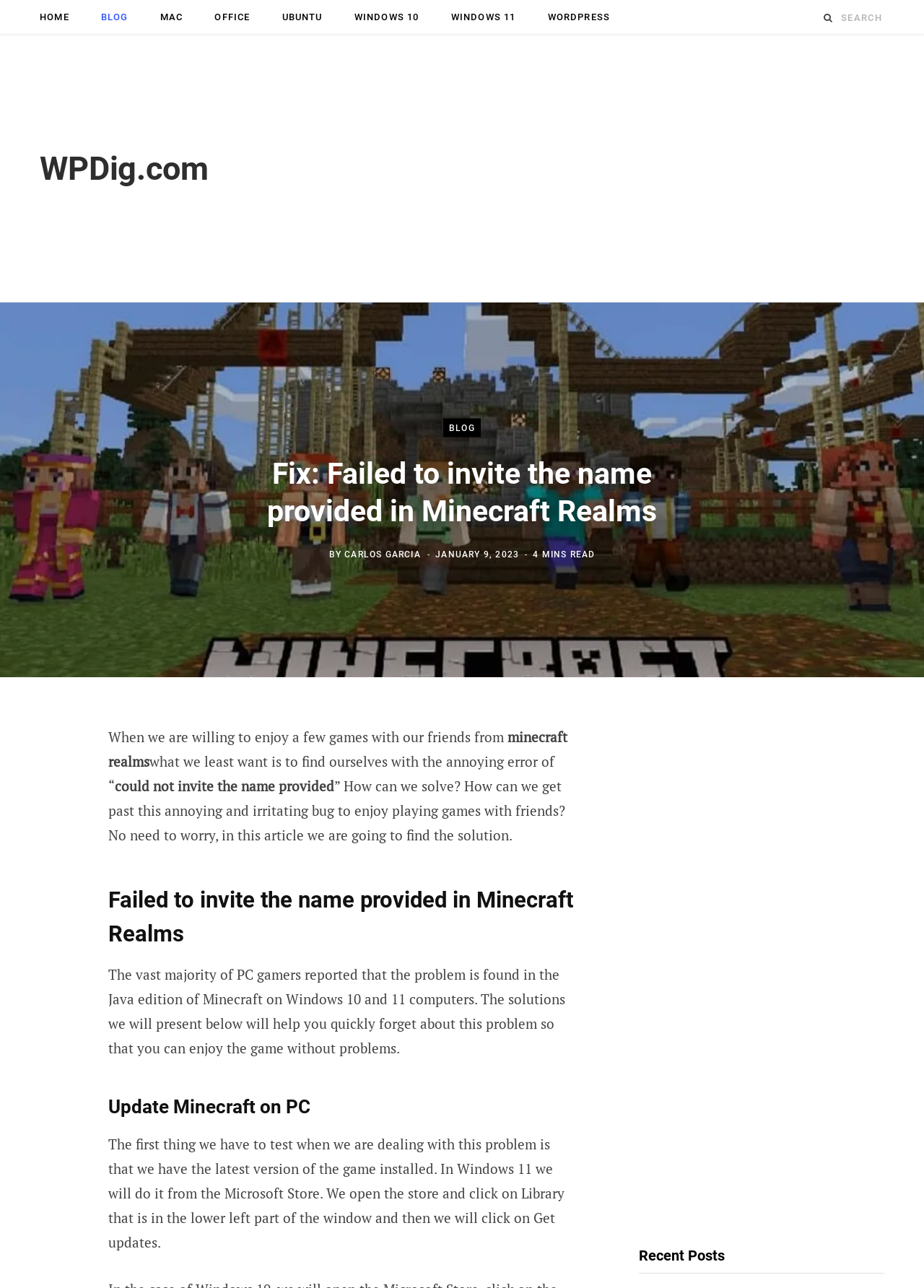Determine the primary headline of the webpage.

Fix: Failed to invite the name provided in Minecraft Realms